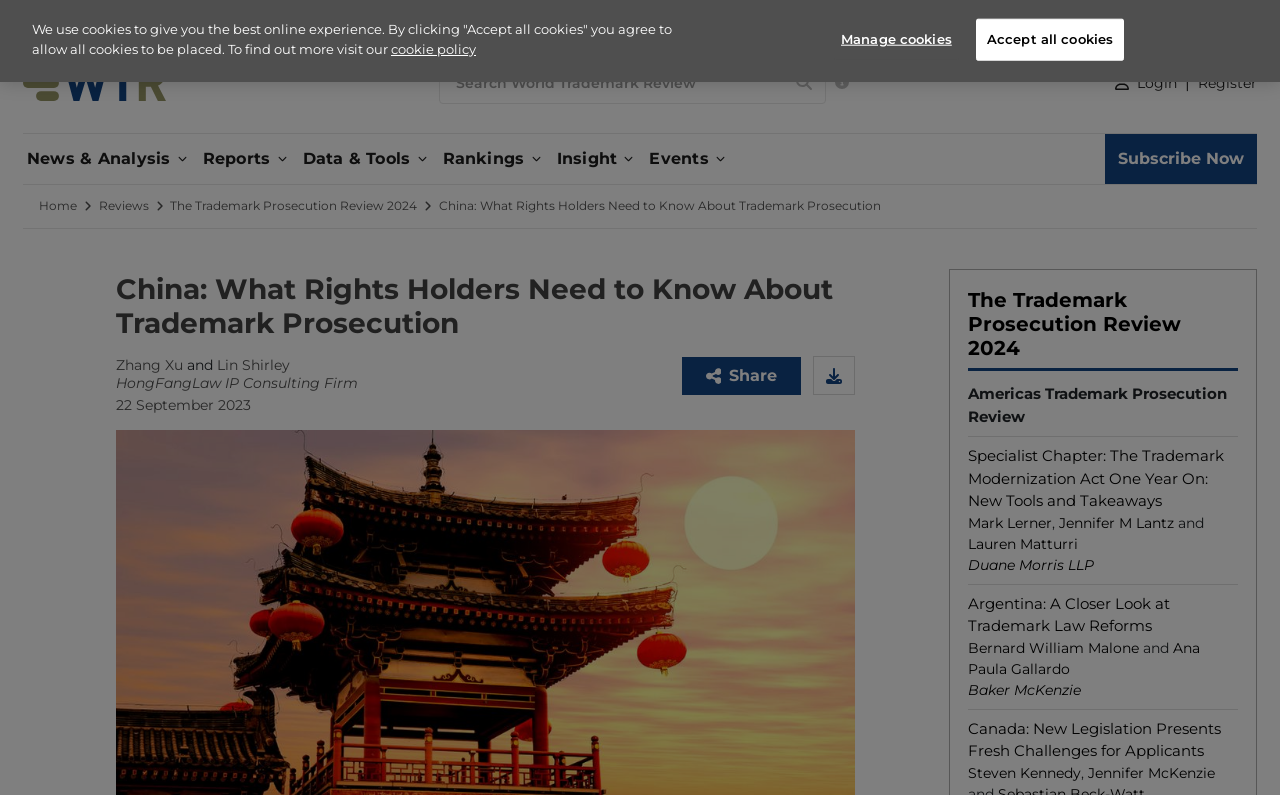Please indicate the bounding box coordinates for the clickable area to complete the following task: "Visit IAM". The coordinates should be specified as four float numbers between 0 and 1, i.e., [left, top, right, bottom].

[0.855, 0.013, 0.894, 0.03]